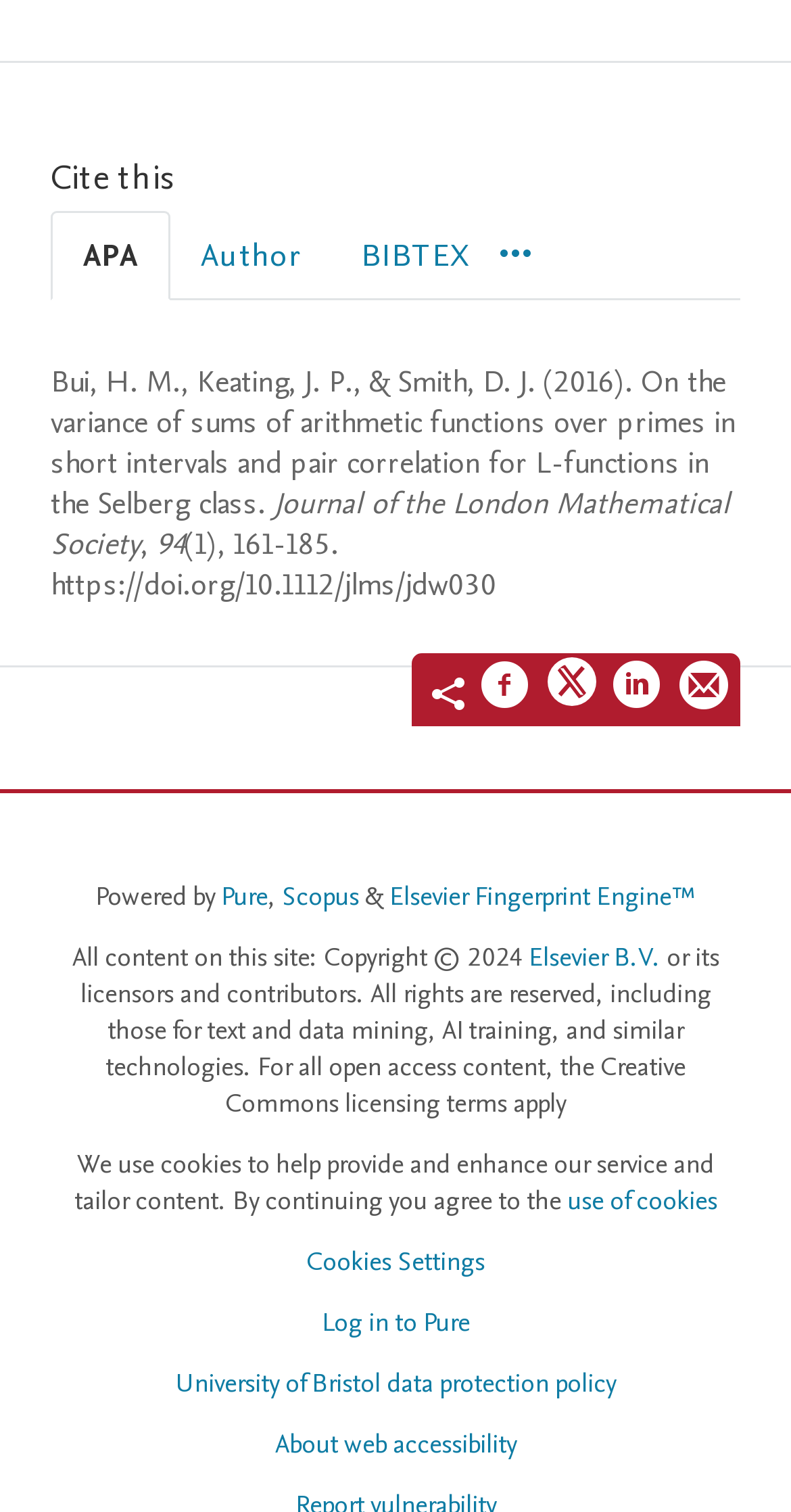Using the provided element description, identify the bounding box coordinates as (top-left x, top-left y, bottom-right x, bottom-right y). Ensure all values are between 0 and 1. Description: Scopus

[0.356, 0.581, 0.454, 0.605]